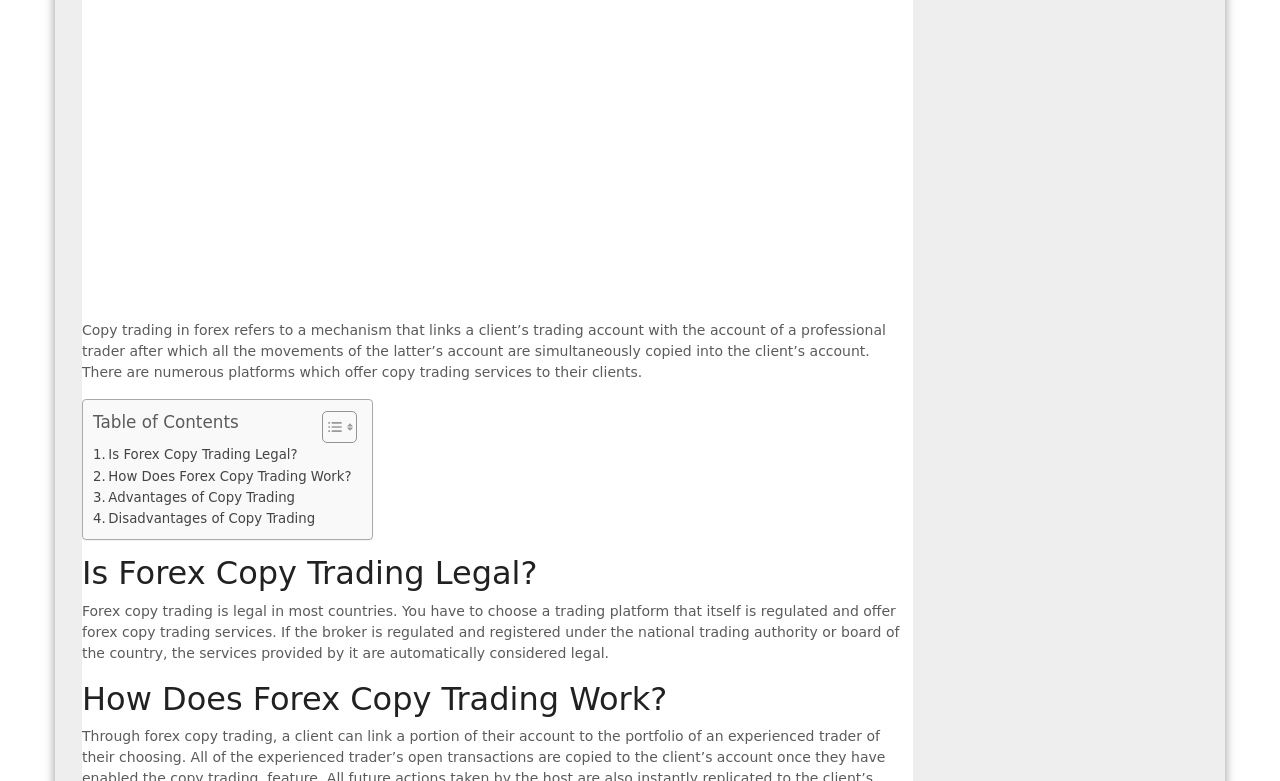Please determine the bounding box coordinates, formatted as (top-left x, top-left y, bottom-right x, bottom-right y), with all values as floating point numbers between 0 and 1. Identify the bounding box of the region described as: Disadvantages of Copy Trading

[0.073, 0.651, 0.246, 0.678]